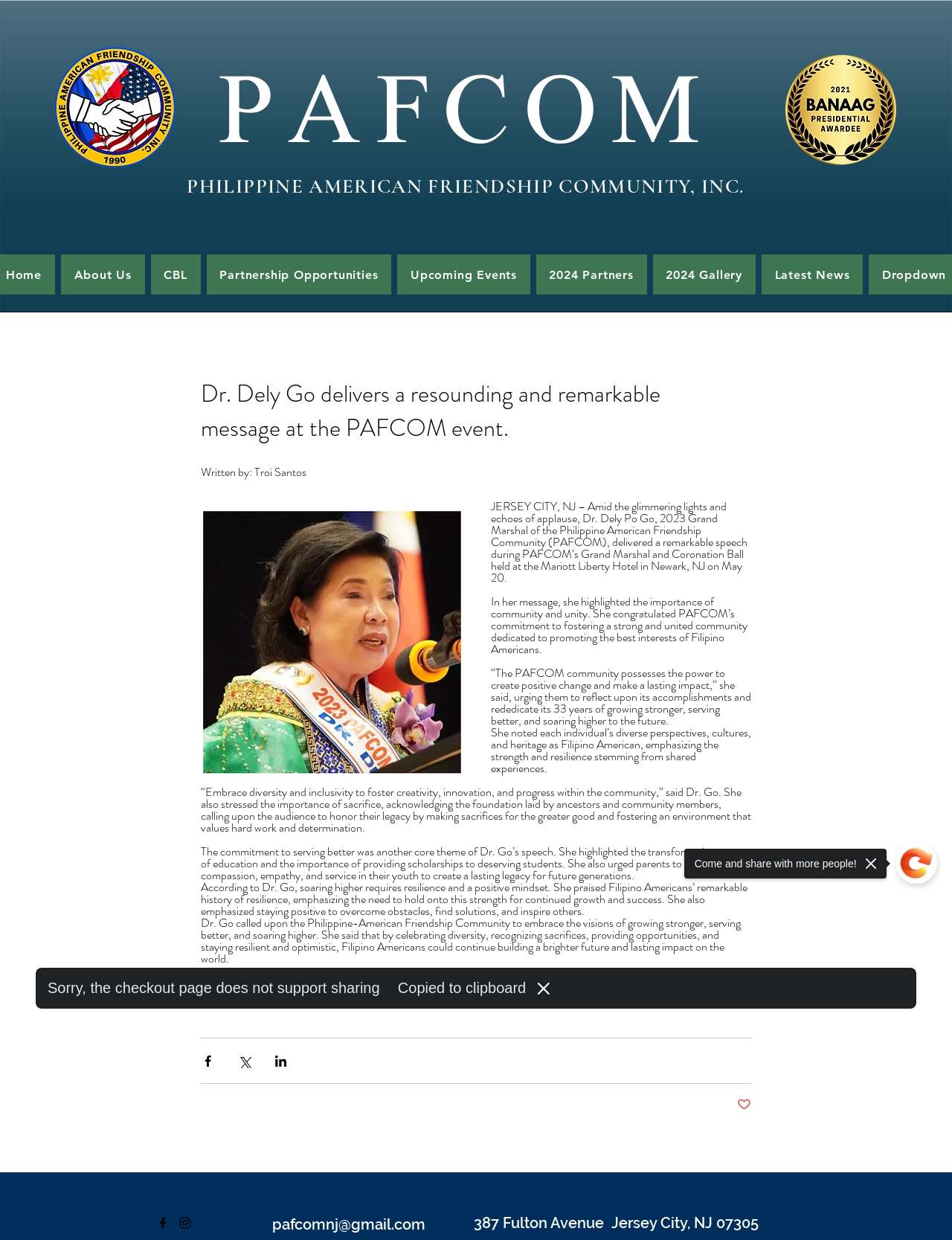Determine the bounding box coordinates of the region that needs to be clicked to achieve the task: "Check the 'Social Bar'".

[0.163, 0.98, 0.202, 0.992]